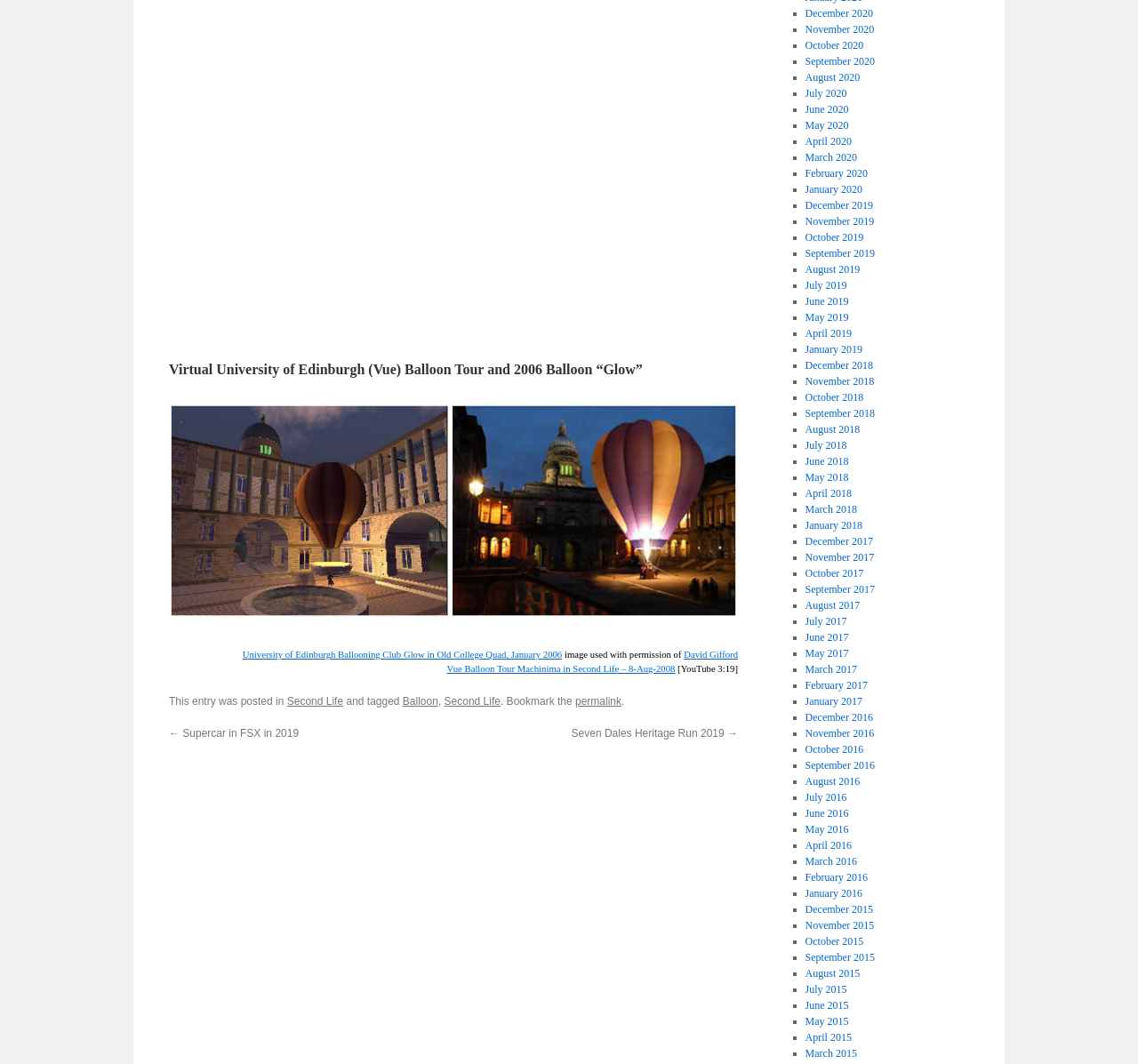Pinpoint the bounding box coordinates of the element you need to click to execute the following instruction: "Click the link to University of Edinburgh Ballooning Club Glow in Old College Quad, January 2006". The bounding box should be represented by four float numbers between 0 and 1, in the format [left, top, right, bottom].

[0.213, 0.61, 0.494, 0.62]